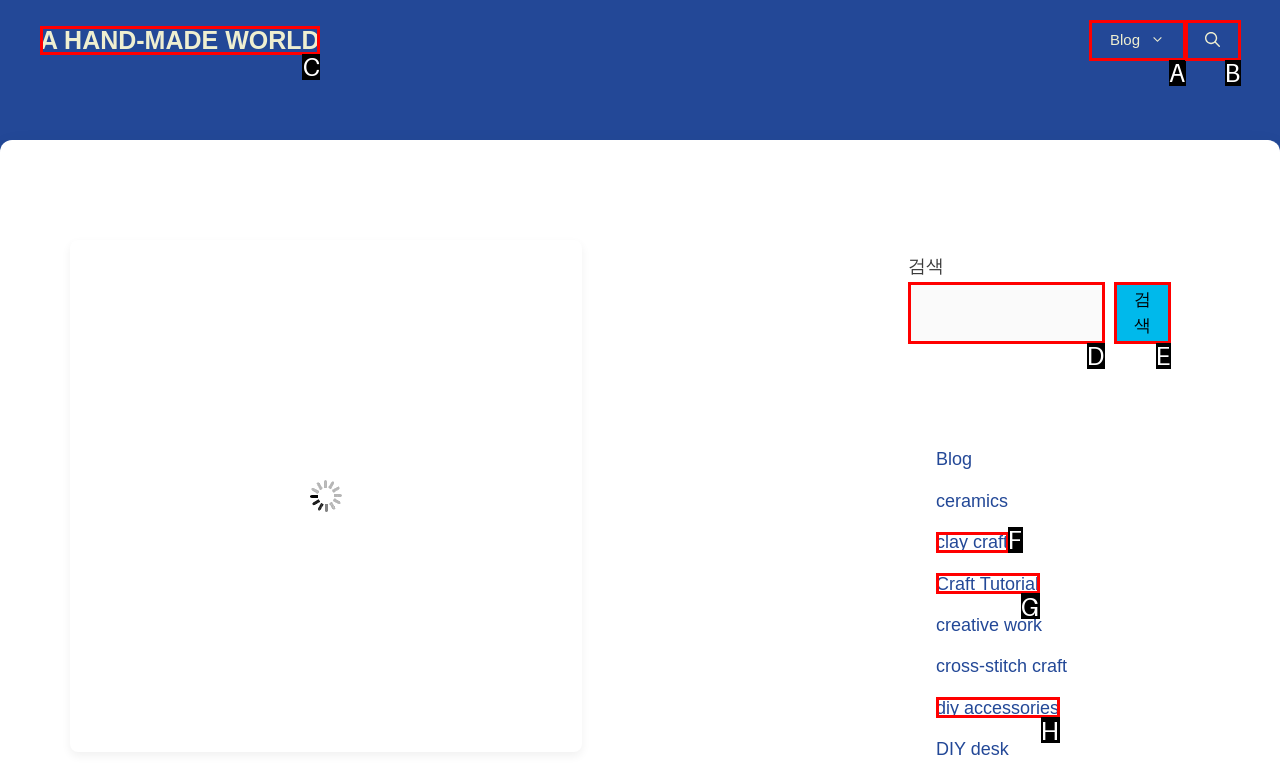Match the HTML element to the description: parent_node: 검색 name="s". Answer with the letter of the correct option from the provided choices.

D